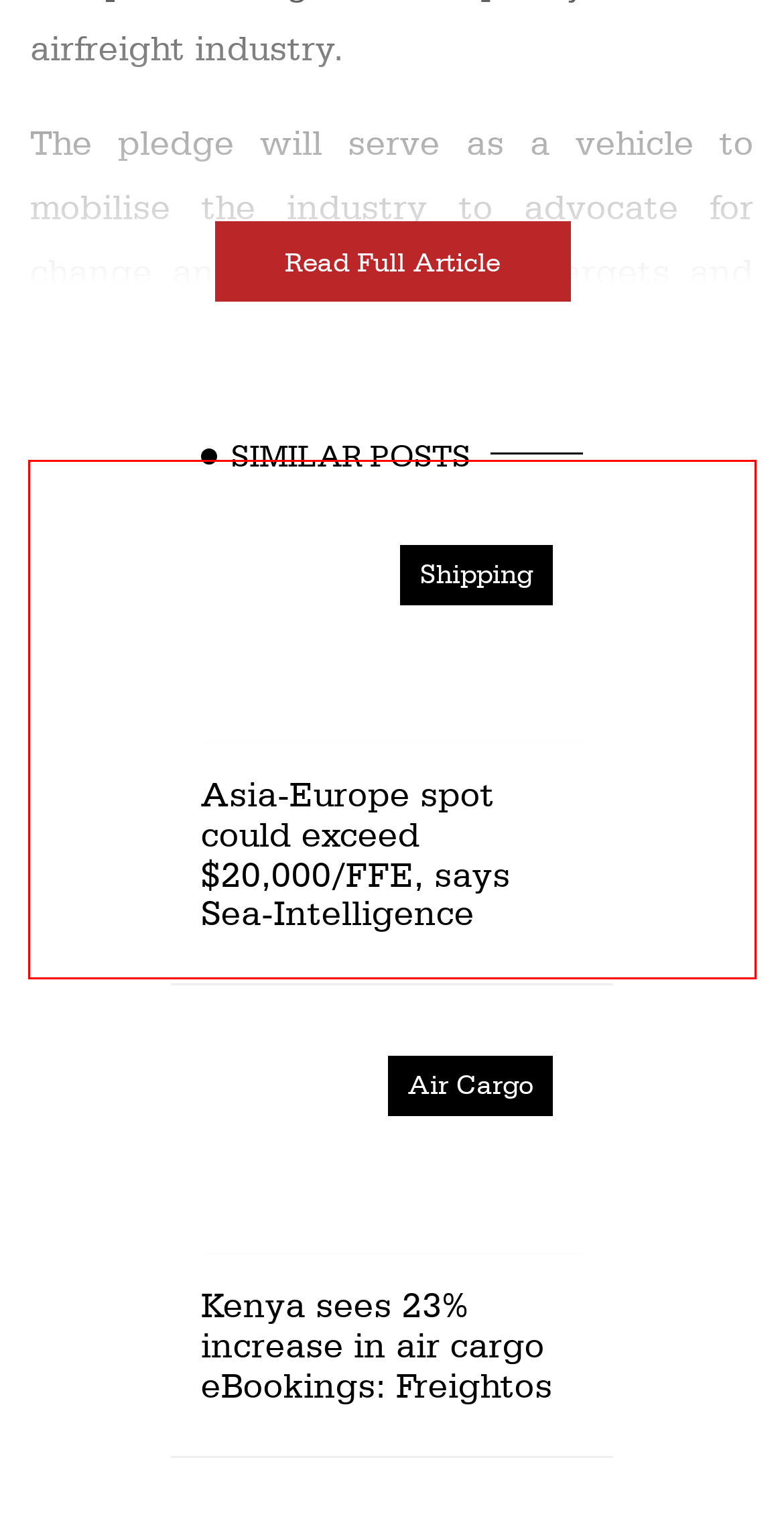Using the webpage screenshot, recognize and capture the text within the red bounding box.

“Although the debate on improving gender balance in air cargo has been going on for many years now, there are still too few women in decision-making roles, speaking at, or even attending, industry events,” said Céline Hourcade, founder and managing director of Change Horizon.